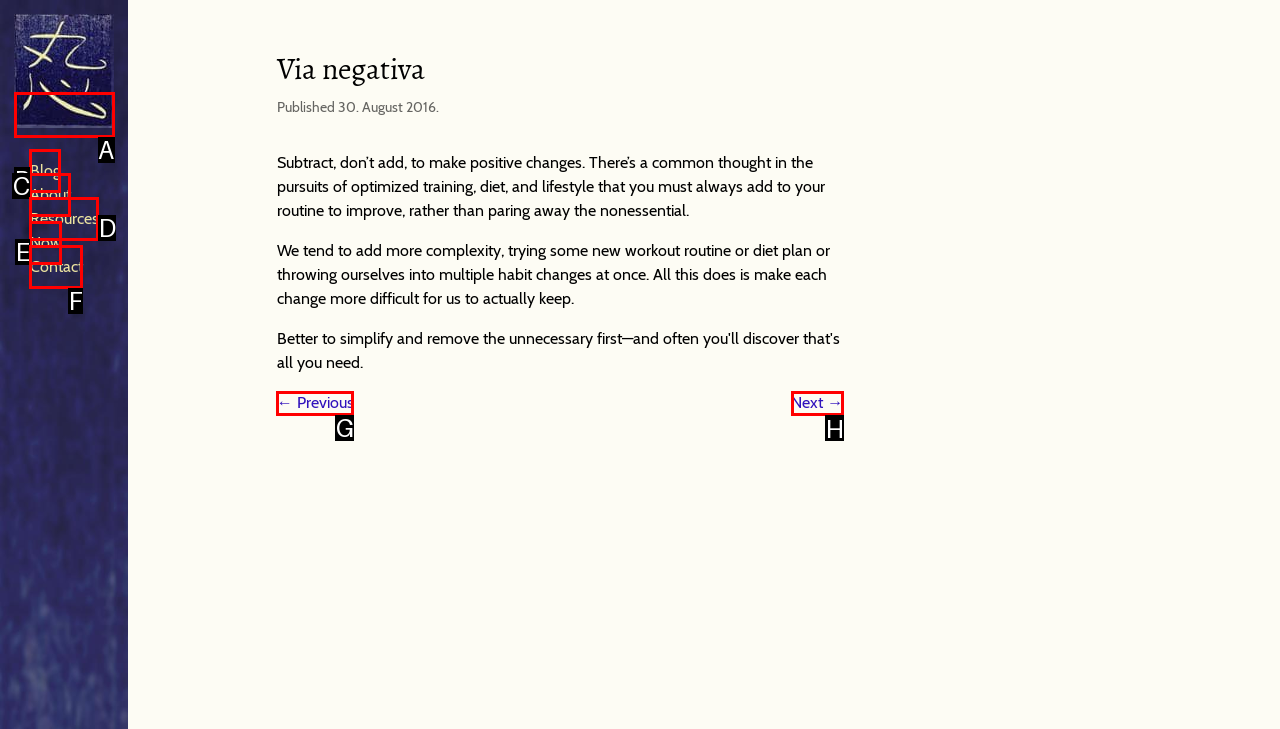Which HTML element should be clicked to fulfill the following task: read next article?
Reply with the letter of the appropriate option from the choices given.

H